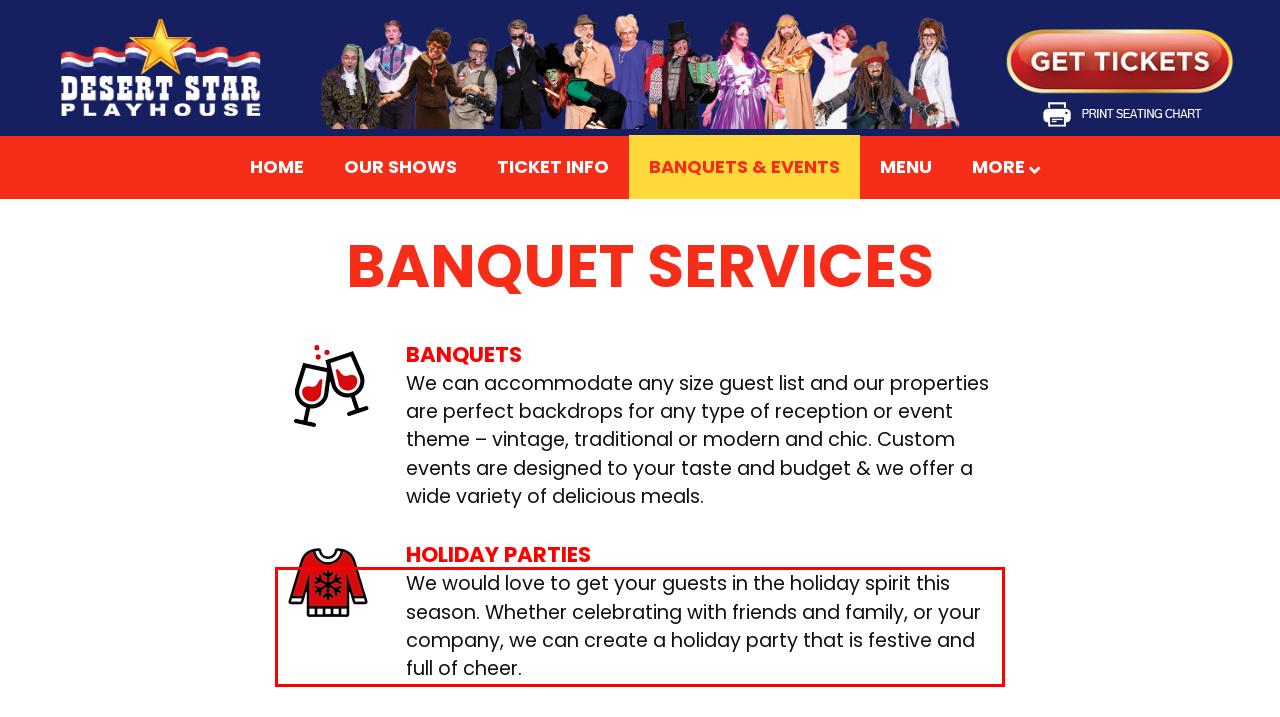By examining the provided screenshot of a webpage, recognize the text within the red bounding box and generate its text content.

We would love to get your guests in the holiday spirit this season. Whether celebrating with friends and family, or your company, we can create a holiday party that is festive and full of cheer.